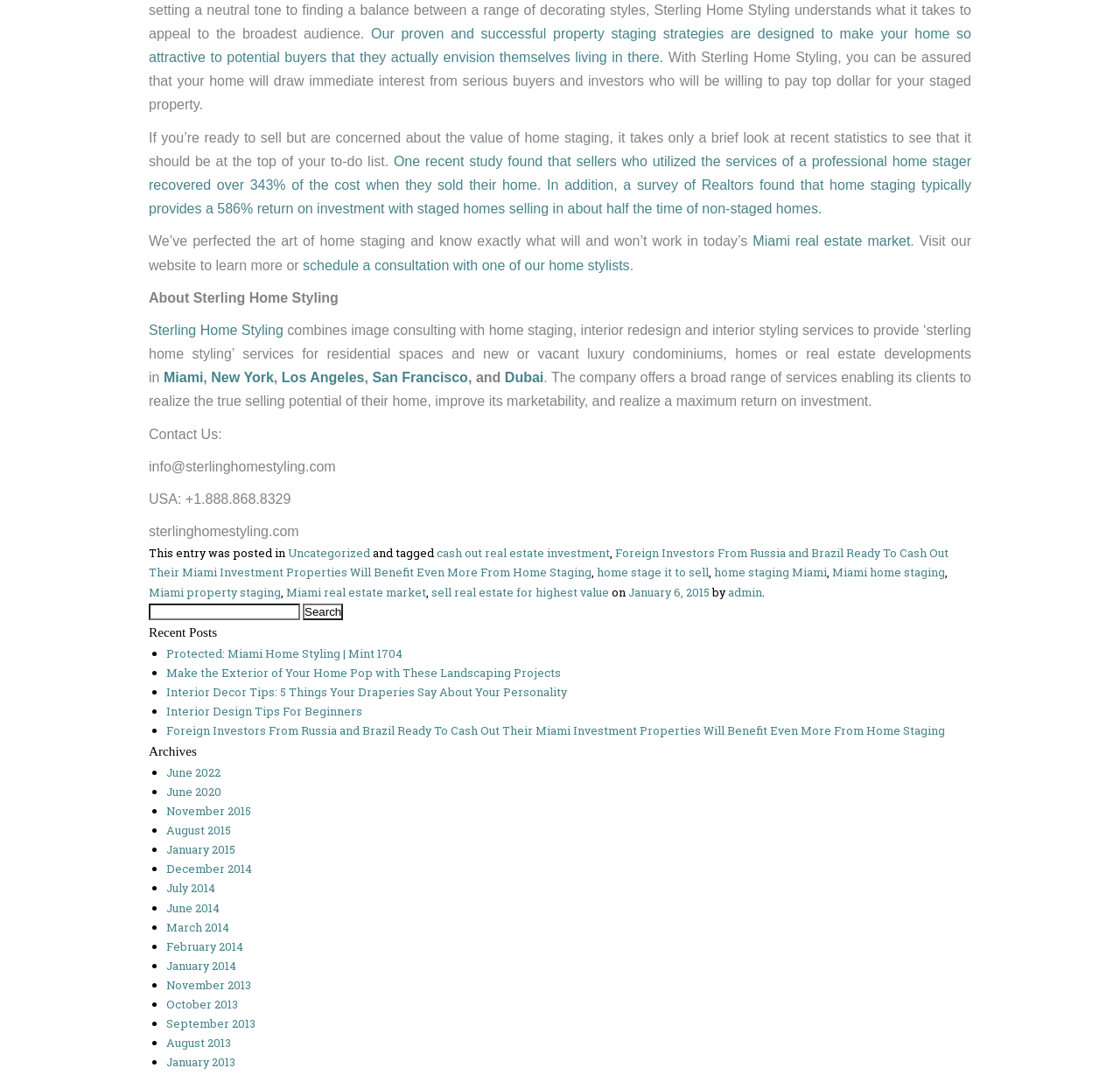How can I contact Sterling Home Styling?
Give a thorough and detailed response to the question.

The webpage provides contact information for Sterling Home Styling, including an email address (info@sterlinghomestyling.com) and a phone number (+1.888.868.8329). This information is listed under the 'Contact Us' section of the webpage.